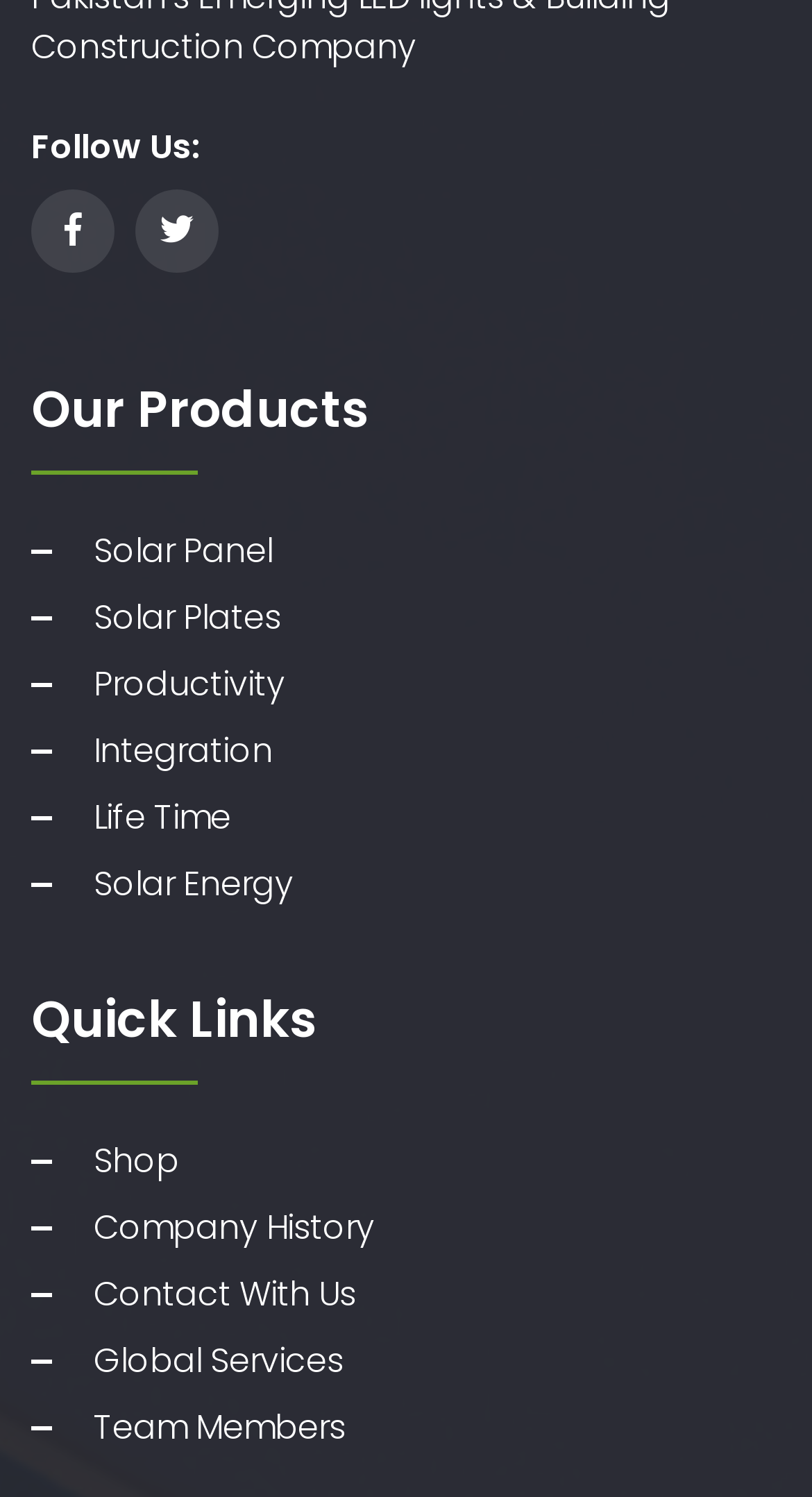What types of products are offered?
Answer the question with a single word or phrase by looking at the picture.

Solar Panel, Solar Plates, etc.